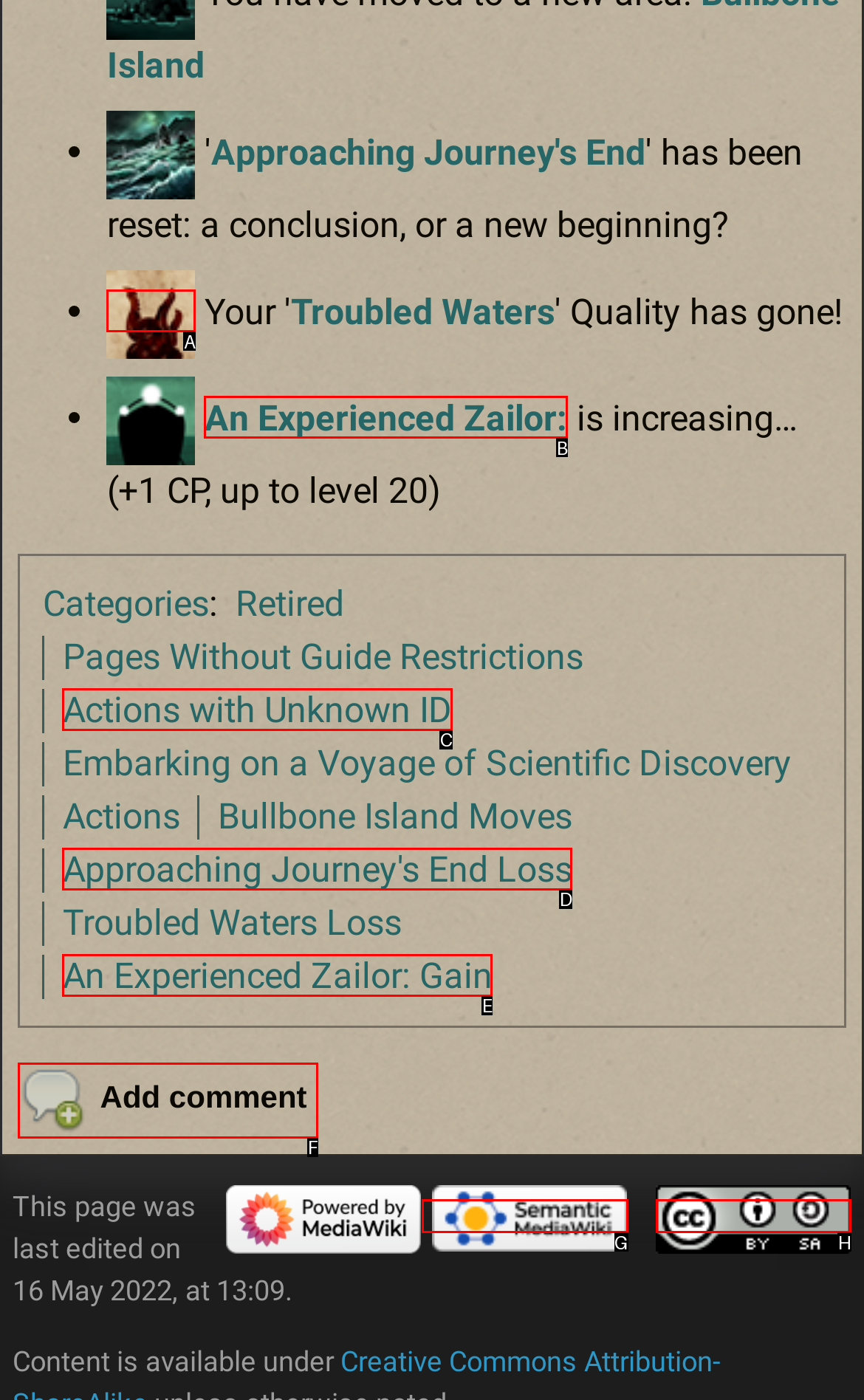Choose the option that matches the following description: An Experienced Zailor: Gain
Reply with the letter of the selected option directly.

E